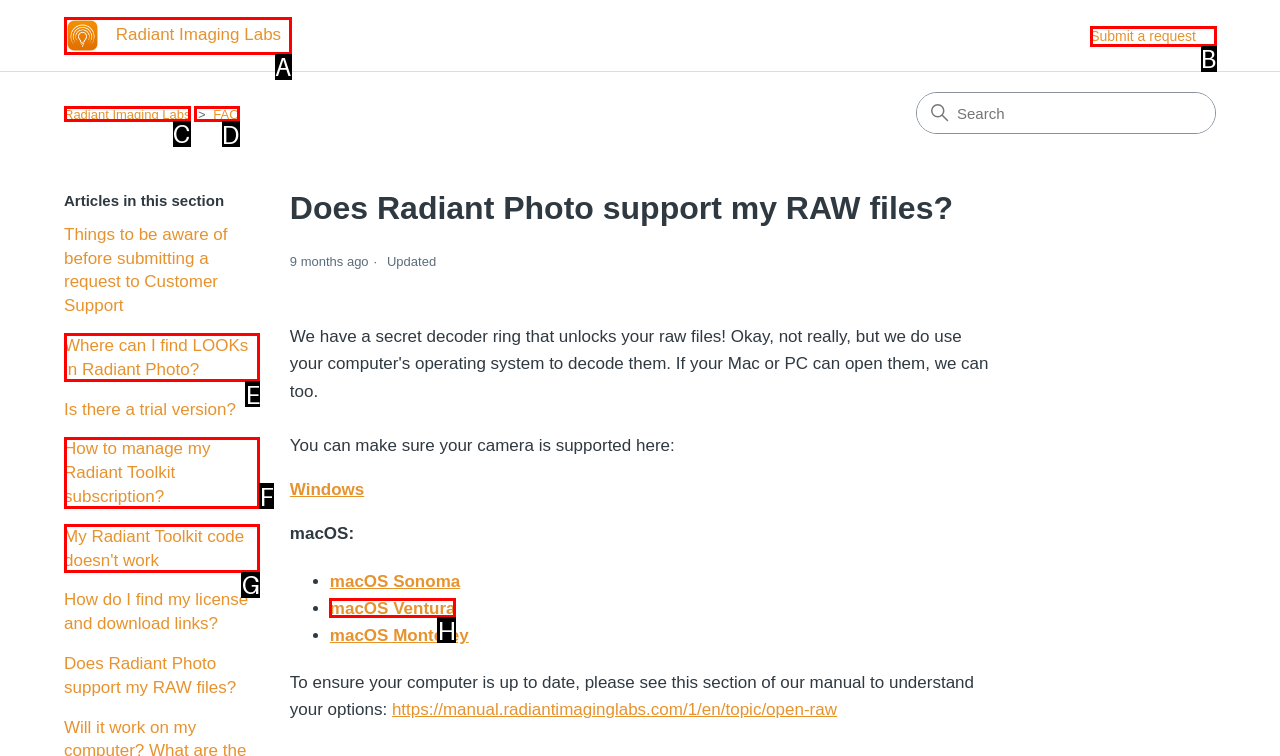Specify which element within the red bounding boxes should be clicked for this task: Check FAQ Respond with the letter of the correct option.

D